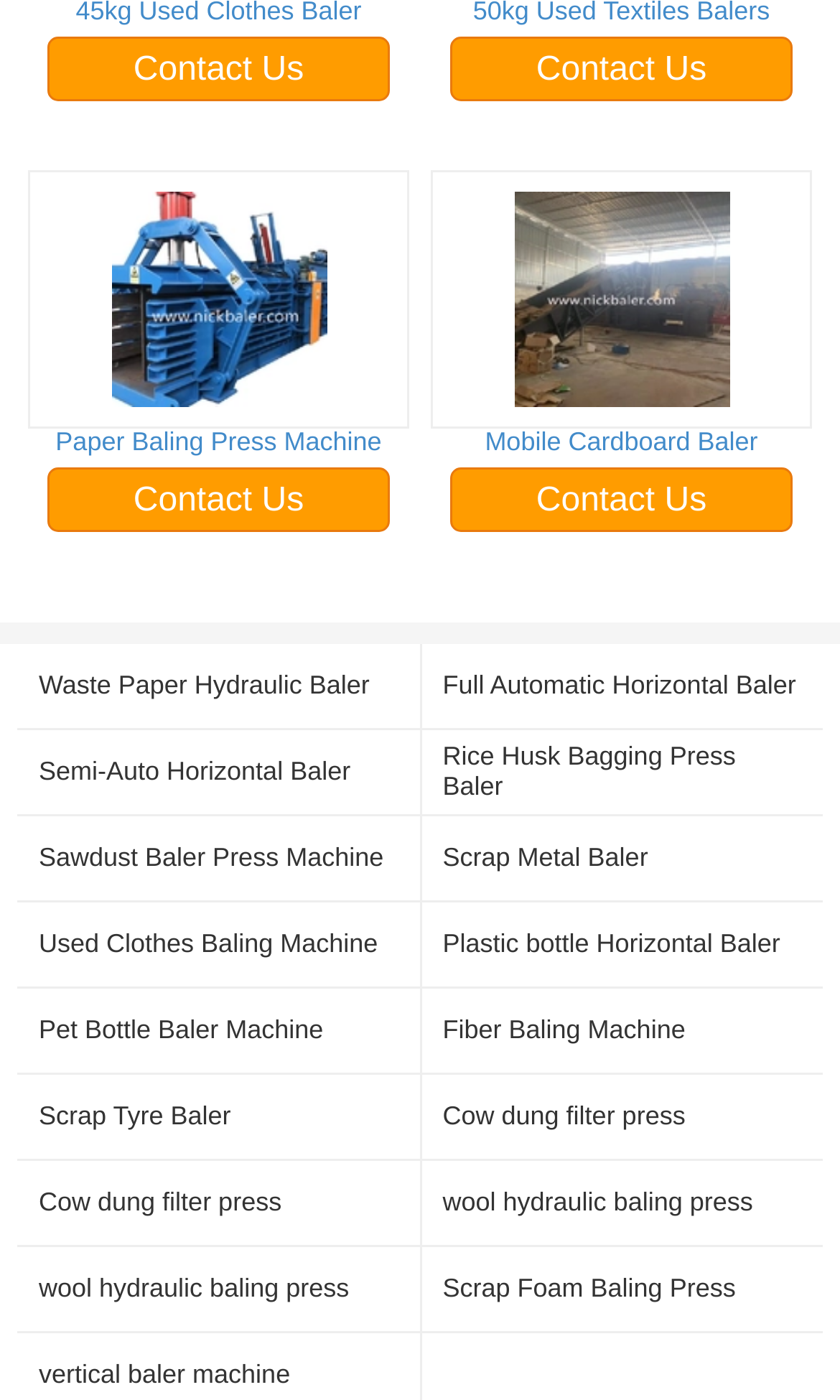What is the 'Mobile Cardboard Baler' used for?
Refer to the image and give a detailed response to the question.

Based on the webpage, the 'Mobile Cardboard Baler' is a product that is used to bale cardboard, which is evident from its name and the image associated with it.